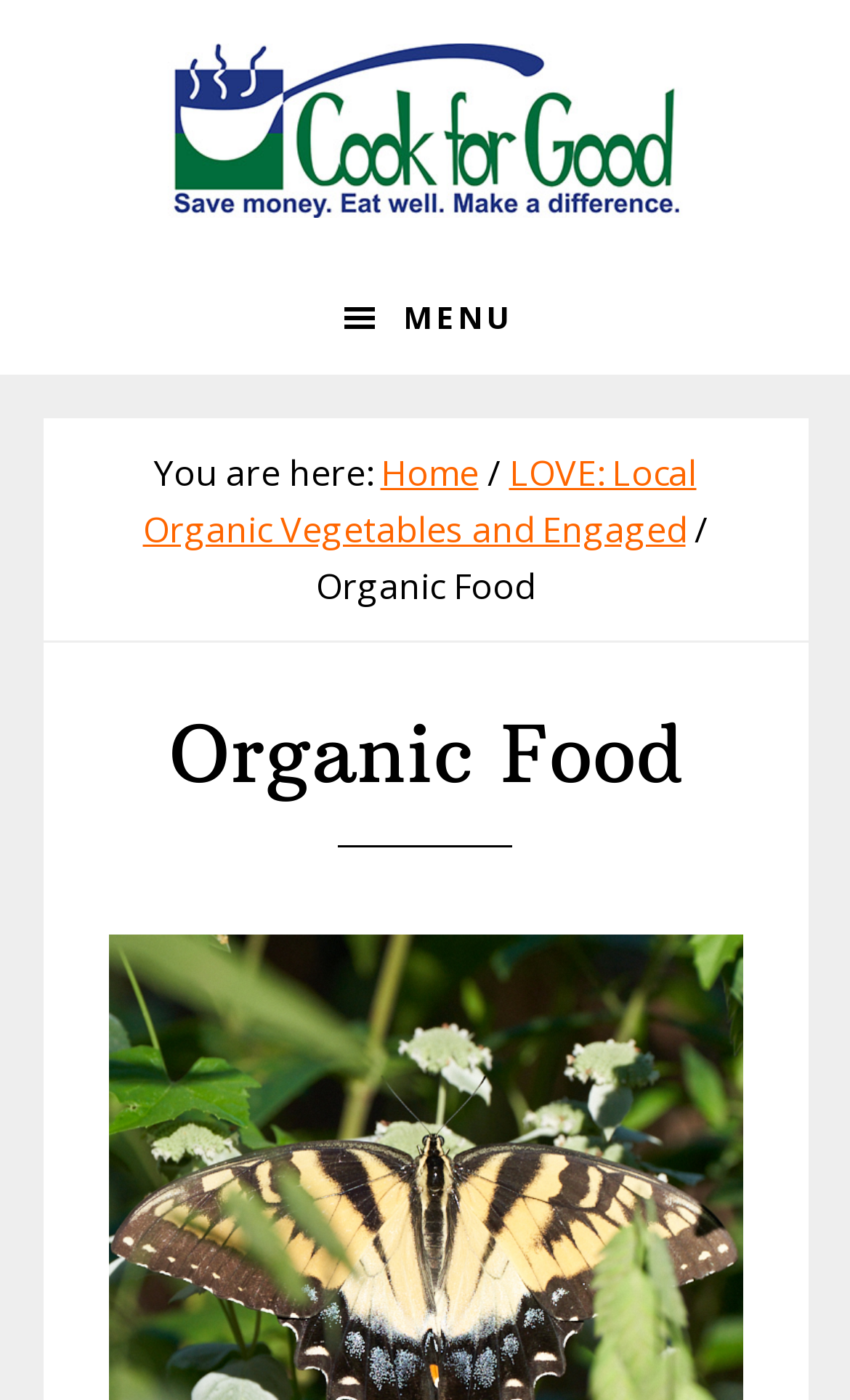How many breadcrumb separators are there?
Please provide a full and detailed response to the question.

I analyzed the breadcrumb navigation and found two generic elements with the text '/' which are used as breadcrumb separators, indicating that there are 2 breadcrumb separators.